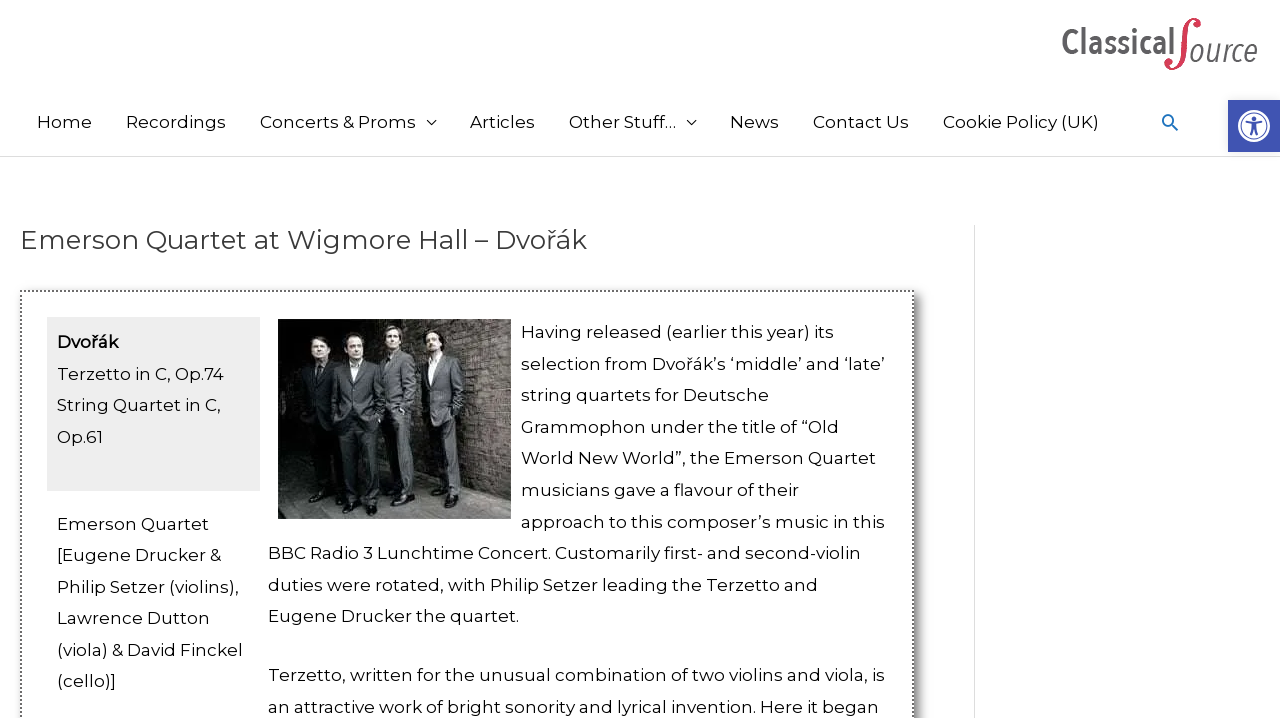Please identify the primary heading on the webpage and return its text.

Emerson Quartet at Wigmore Hall – Dvořák